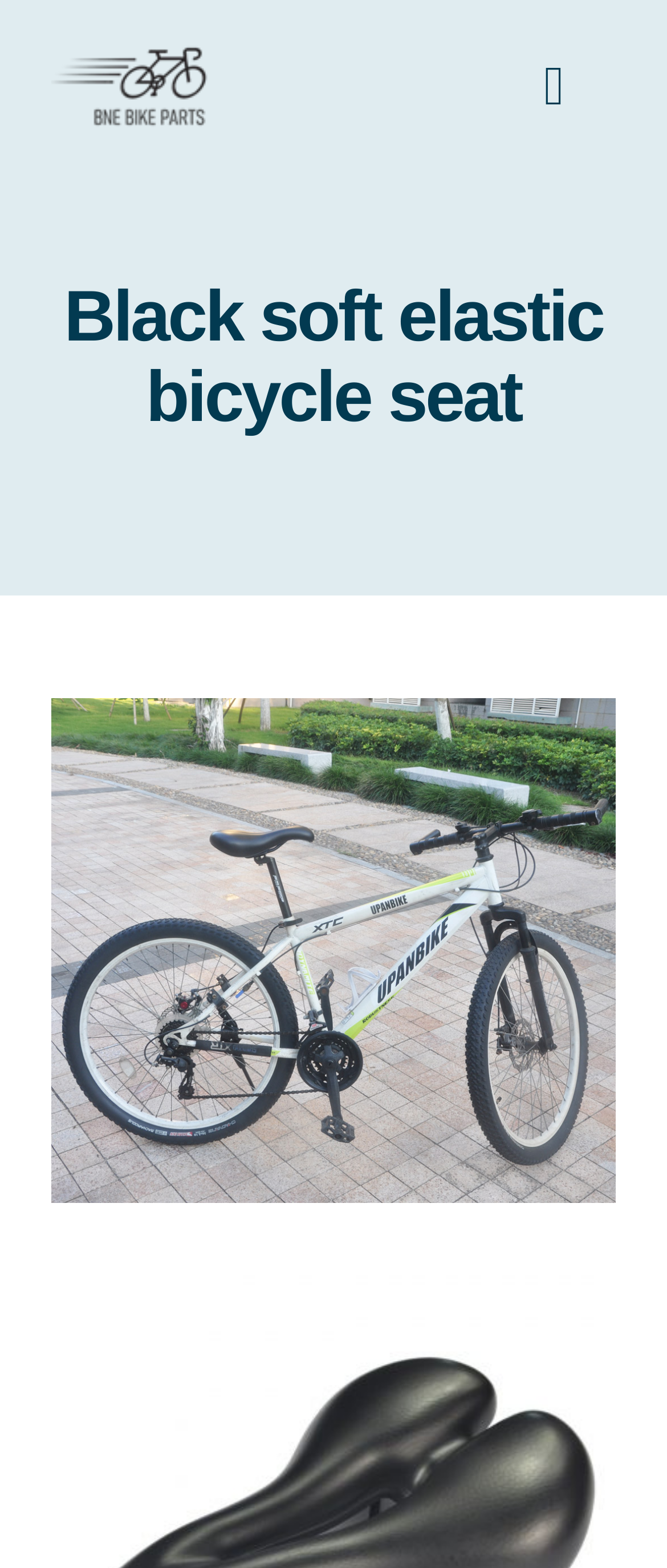Identify the bounding box coordinates of the section that should be clicked to achieve the task described: "Click the 'Toggle Navigation' button".

[0.739, 0.024, 0.923, 0.085]